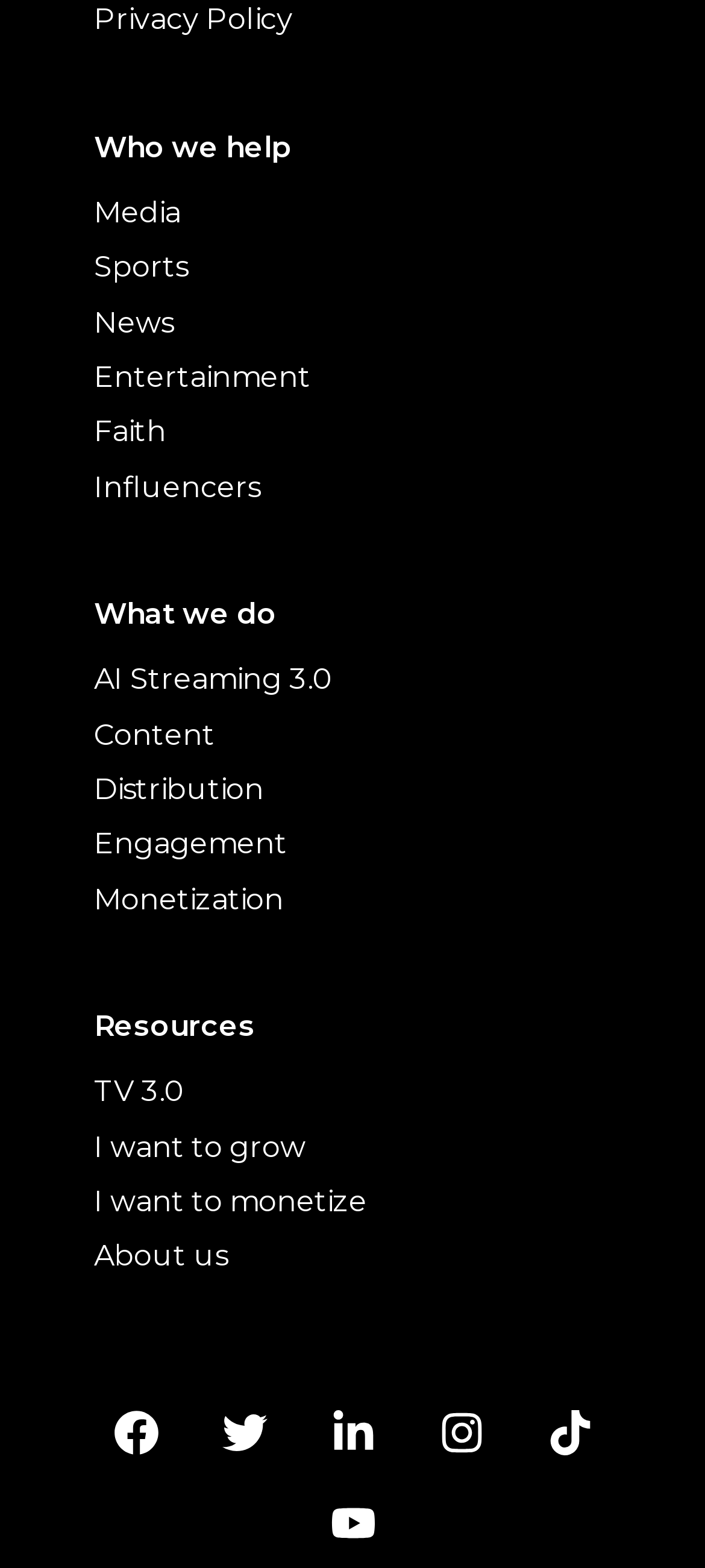Please determine the bounding box coordinates for the UI element described here. Use the format (top-left x, top-left y, bottom-right x, bottom-right y) with values bounded between 0 and 1: parent_node: Comment * name="comment"

None